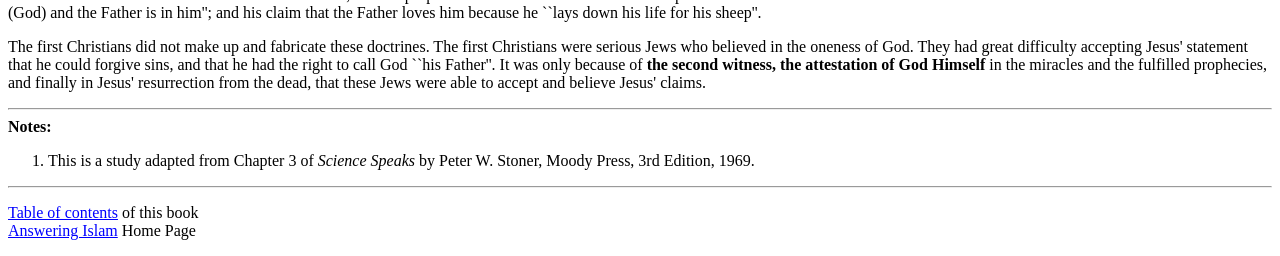Given the element description, predict the bounding box coordinates in the format (top-left x, top-left y, bottom-right x, bottom-right y). Make sure all values are between 0 and 1. Here is the element description: Answering Islam

[0.006, 0.867, 0.092, 0.933]